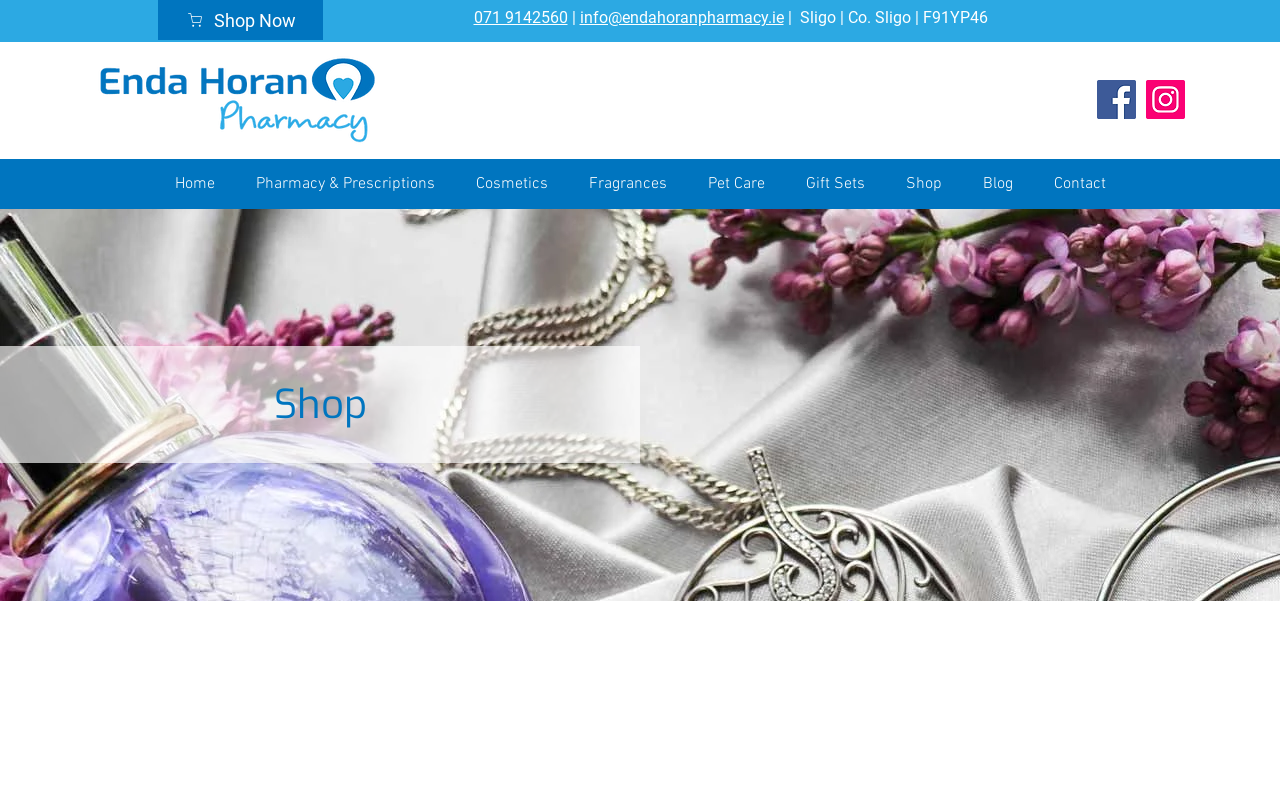Provide a brief response to the question below using one word or phrase:
How many social media platforms are listed?

2